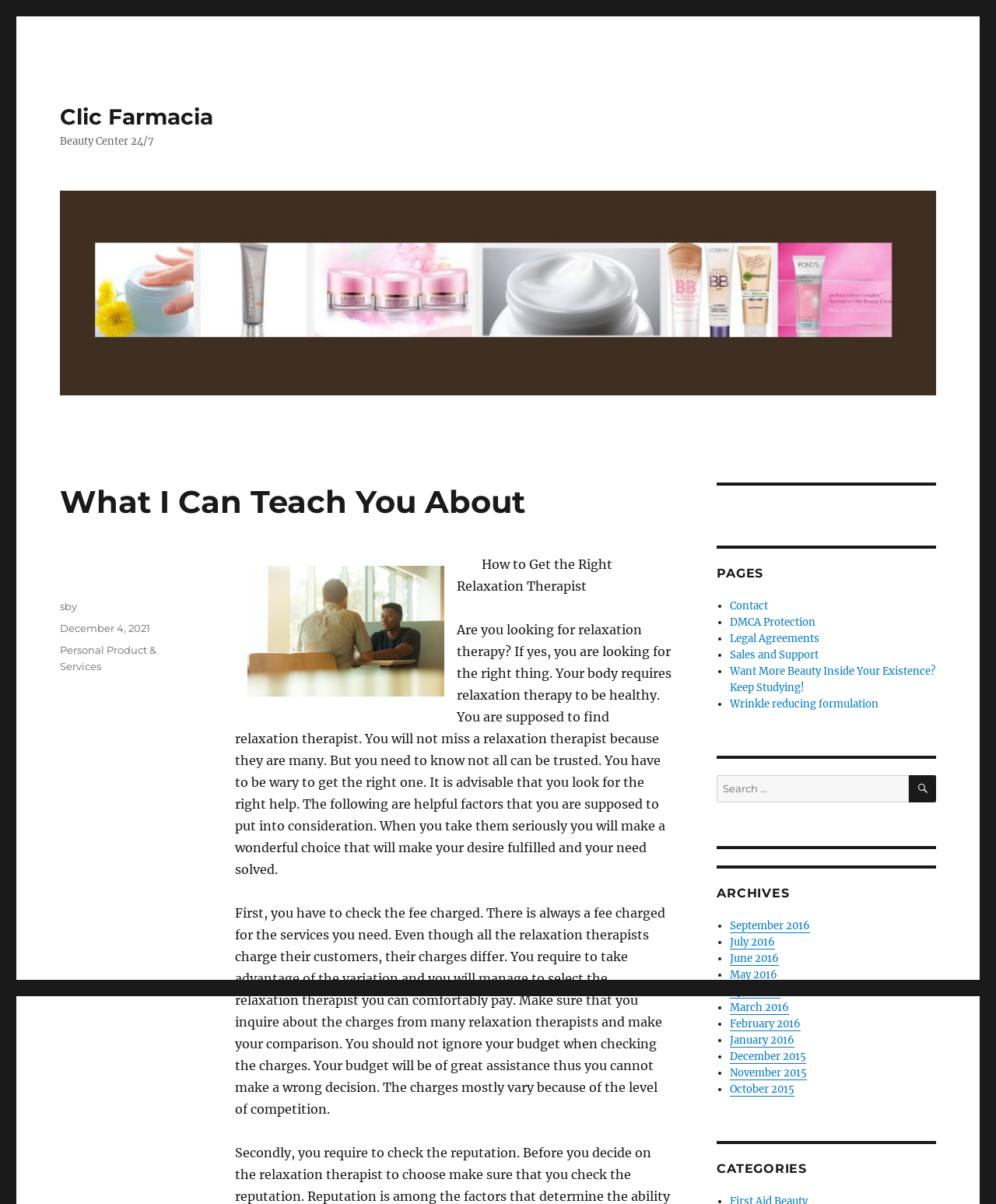Create a detailed description of the webpage's content and layout.

This webpage is about relaxation therapy and beauty-related topics. At the top, there is a header section with a link to "Clic Farmacia" and a static text "Beauty Center 24/7". Below this section, there is a large image with a heading "What I Can Teach You About" and a subheading "How to Get the Right Relaxation Therapist". 

The main content of the webpage is a long article discussing the importance of finding the right relaxation therapist, including factors to consider when selecting one, such as the fee charged. The article is divided into several paragraphs, with a smaller image inserted in the middle.

On the right side of the webpage, there are several sections. The first section is a list of links under the heading "PAGES", including "Contact", "DMCA Protection", and others. Below this section, there is a search bar with a button labeled "SEARCH". 

Further down, there are two sections: "ARCHIVES" and "CATEGORIES". The "ARCHIVES" section lists links to monthly archives from 2015 to 2016, while the "CATEGORIES" section is empty. At the bottom of the webpage, there is a footer section with links to the author, posting date, and categories.